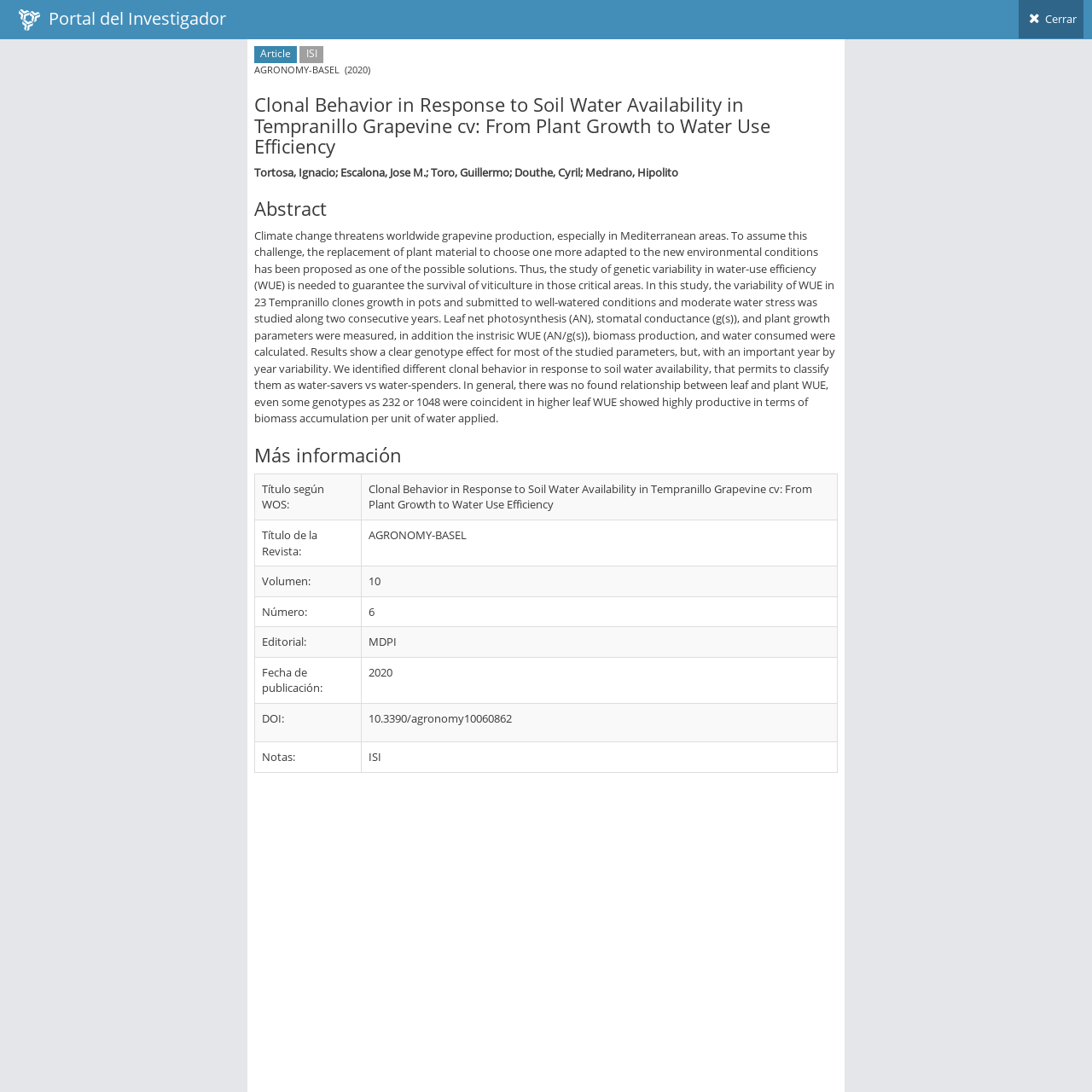Please reply to the following question with a single word or a short phrase:
What is the name of the journal?

AGRONOMY-BASEL